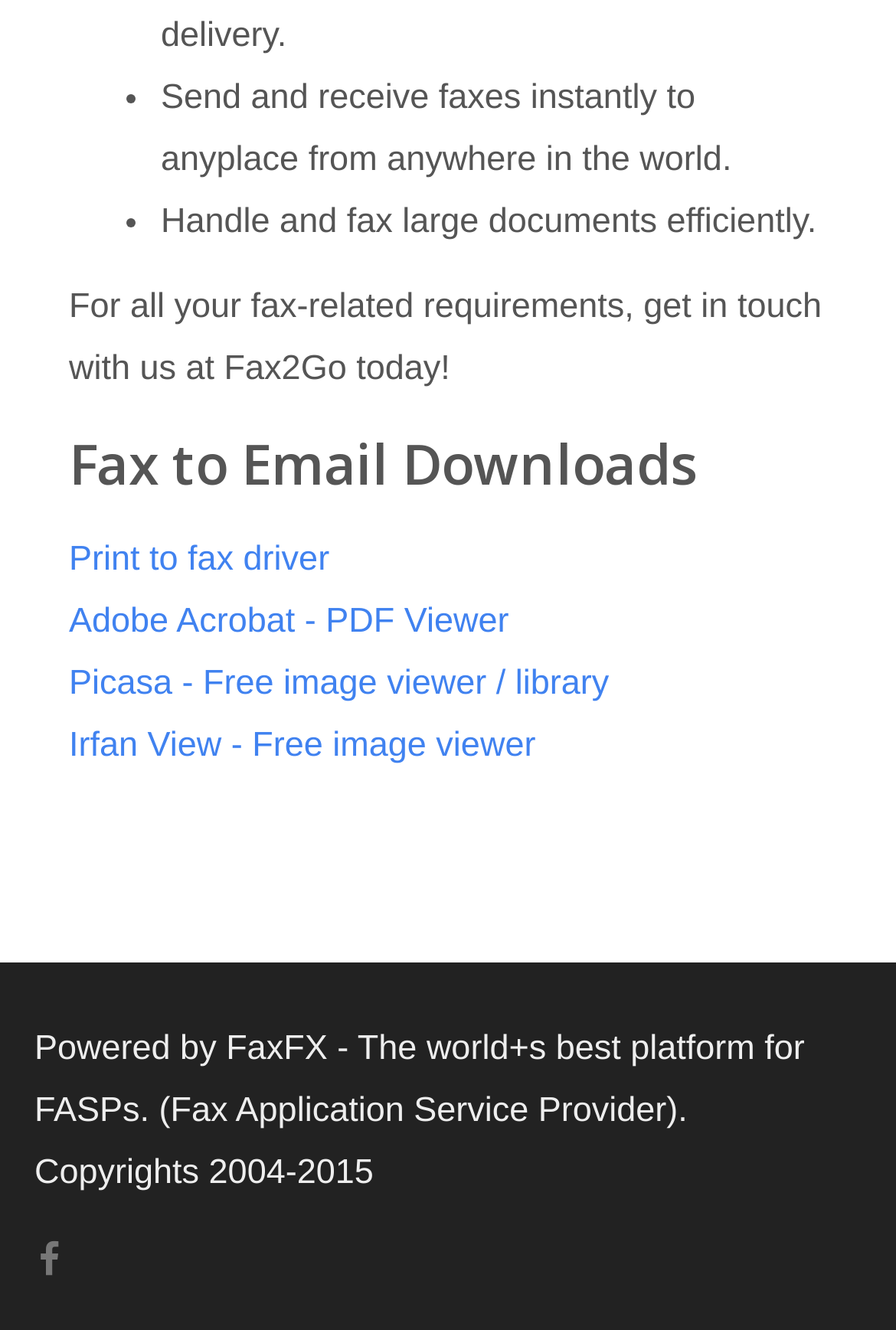Bounding box coordinates are specified in the format (top-left x, top-left y, bottom-right x, bottom-right y). All values are floating point numbers bounded between 0 and 1. Please provide the bounding box coordinate of the region this sentence describes: Adobe Acrobat - PDF Viewer

[0.077, 0.452, 0.568, 0.481]